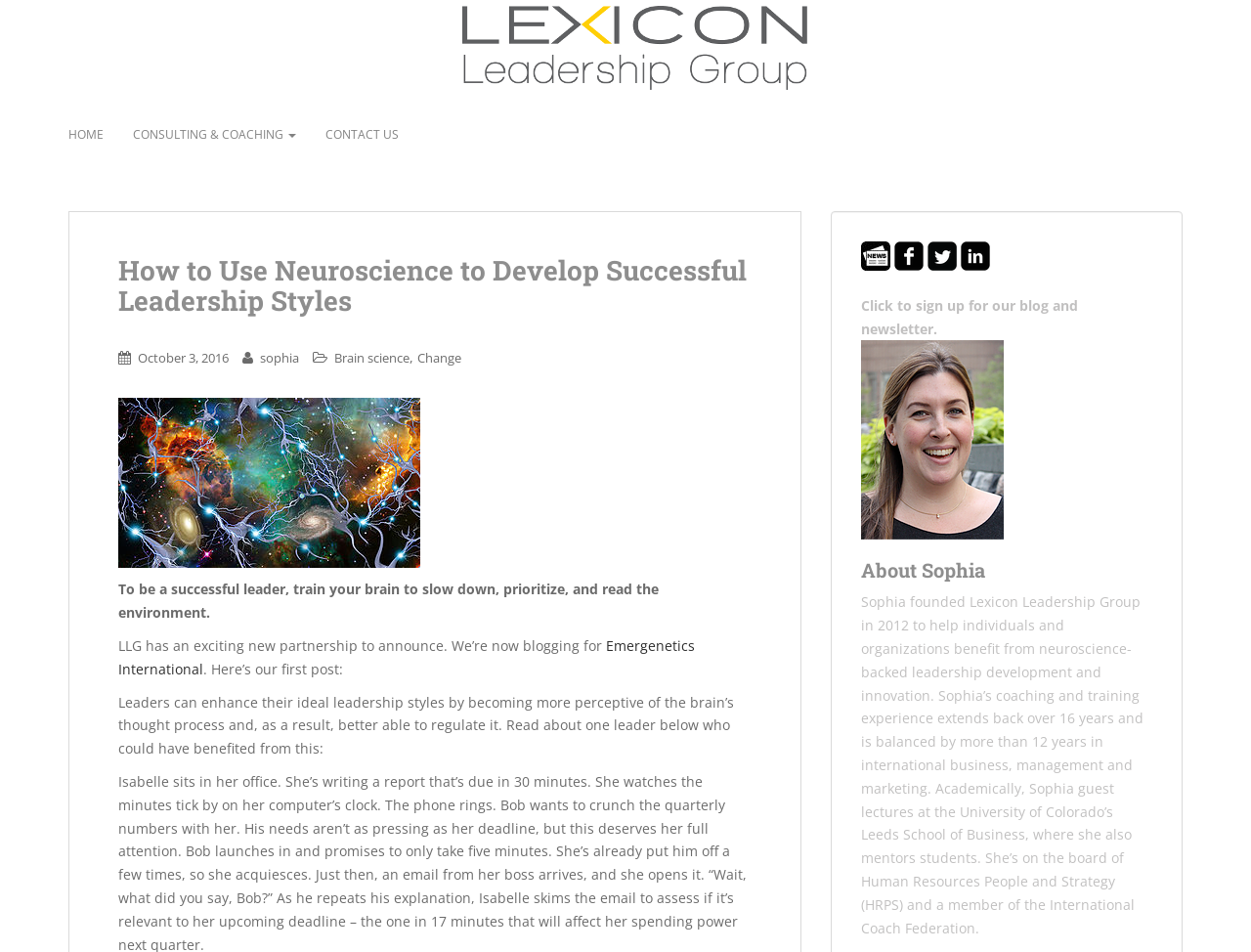Identify the coordinates of the bounding box for the element that must be clicked to accomplish the instruction: "Sign up for the blog and newsletter".

[0.688, 0.311, 0.862, 0.355]